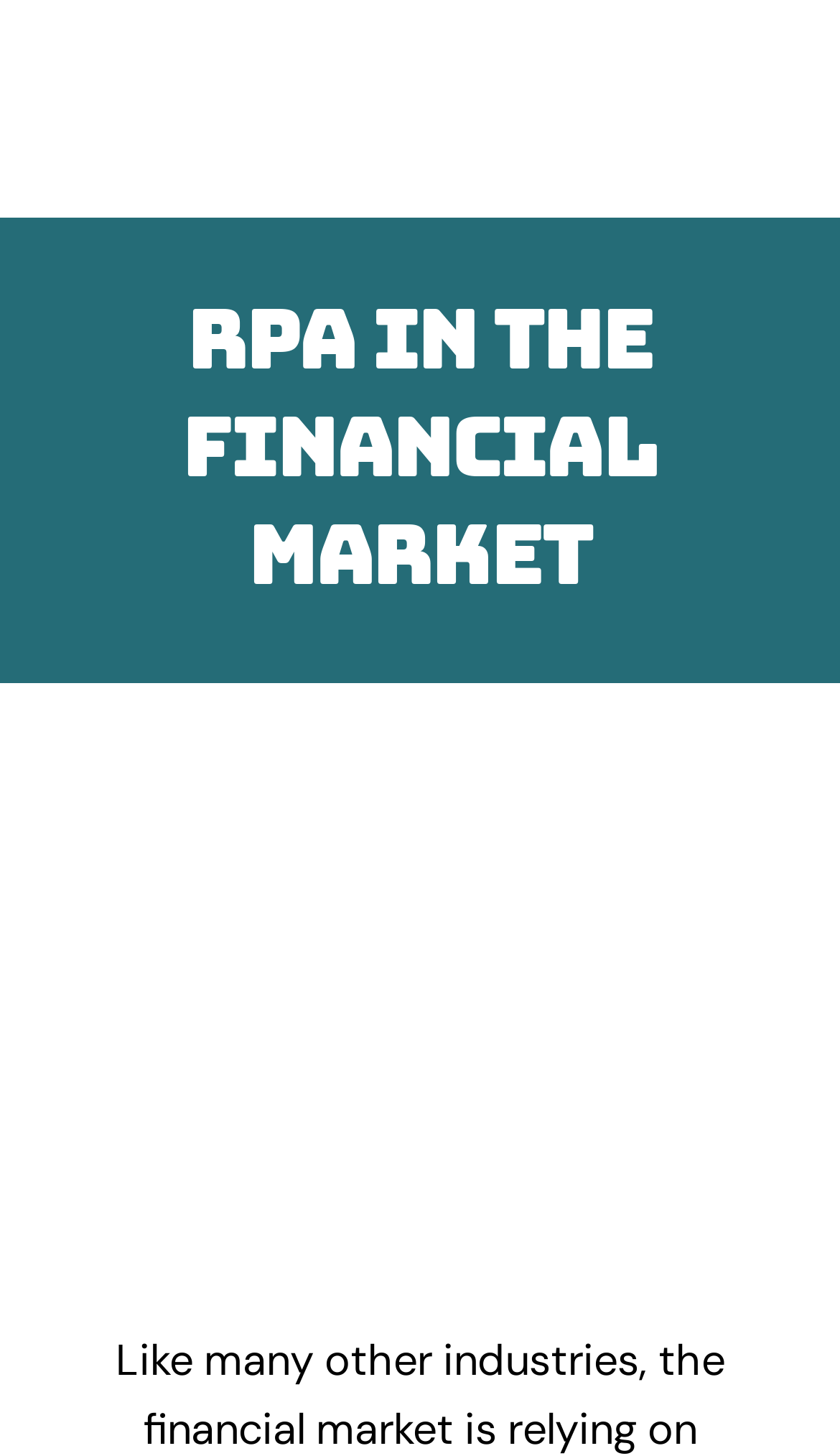What is the logo of the Digital Workforce Solution?
Please give a detailed and elaborate answer to the question based on the image.

The logo of the Digital Workforce Solution can be found on the top left of the webpage, inside the header section, which is an image representing a leading provider of RPA Consulting services.